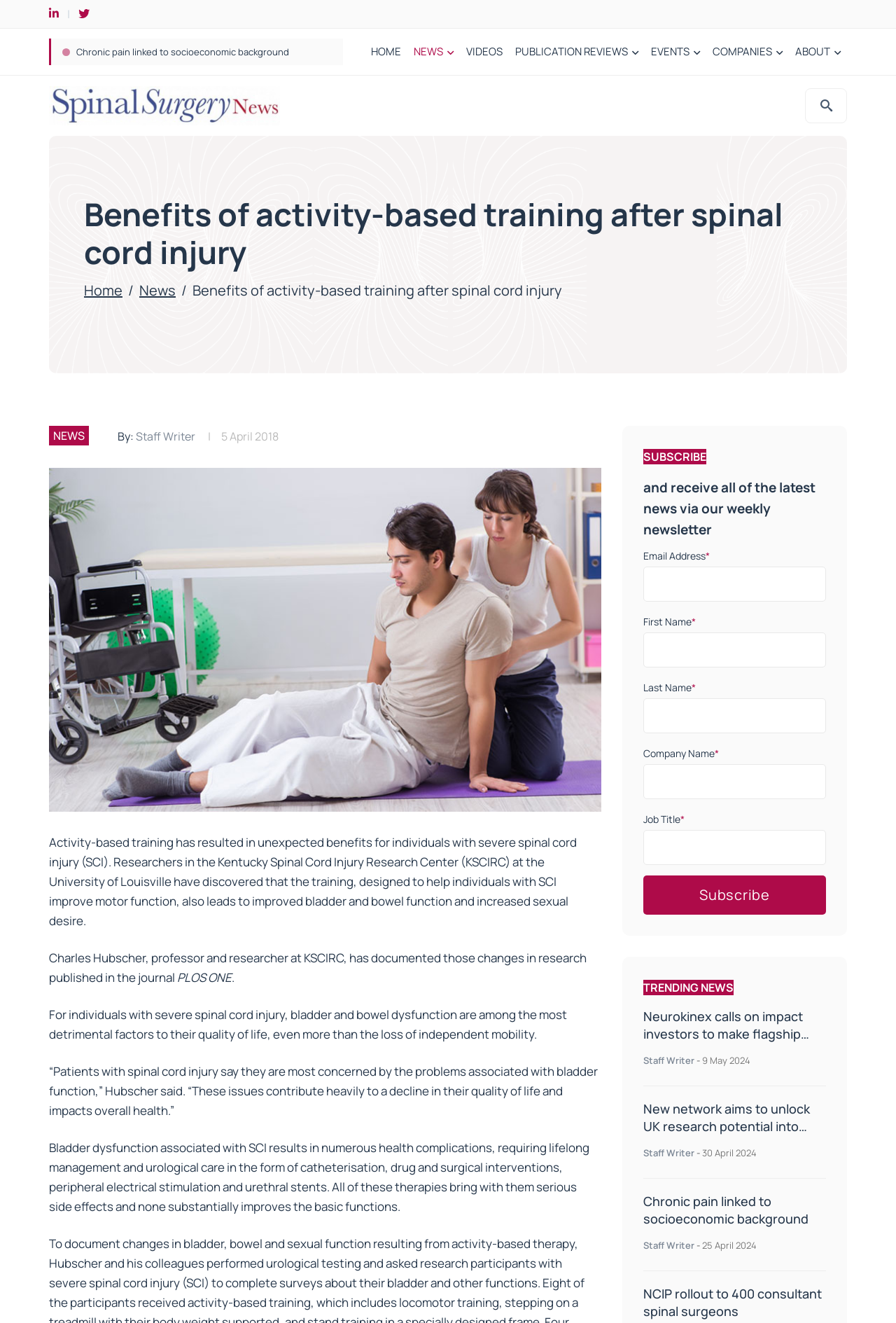Please identify the bounding box coordinates of the element's region that needs to be clicked to fulfill the following instruction: "Subscribe to the newsletter". The bounding box coordinates should consist of four float numbers between 0 and 1, i.e., [left, top, right, bottom].

[0.718, 0.662, 0.922, 0.692]